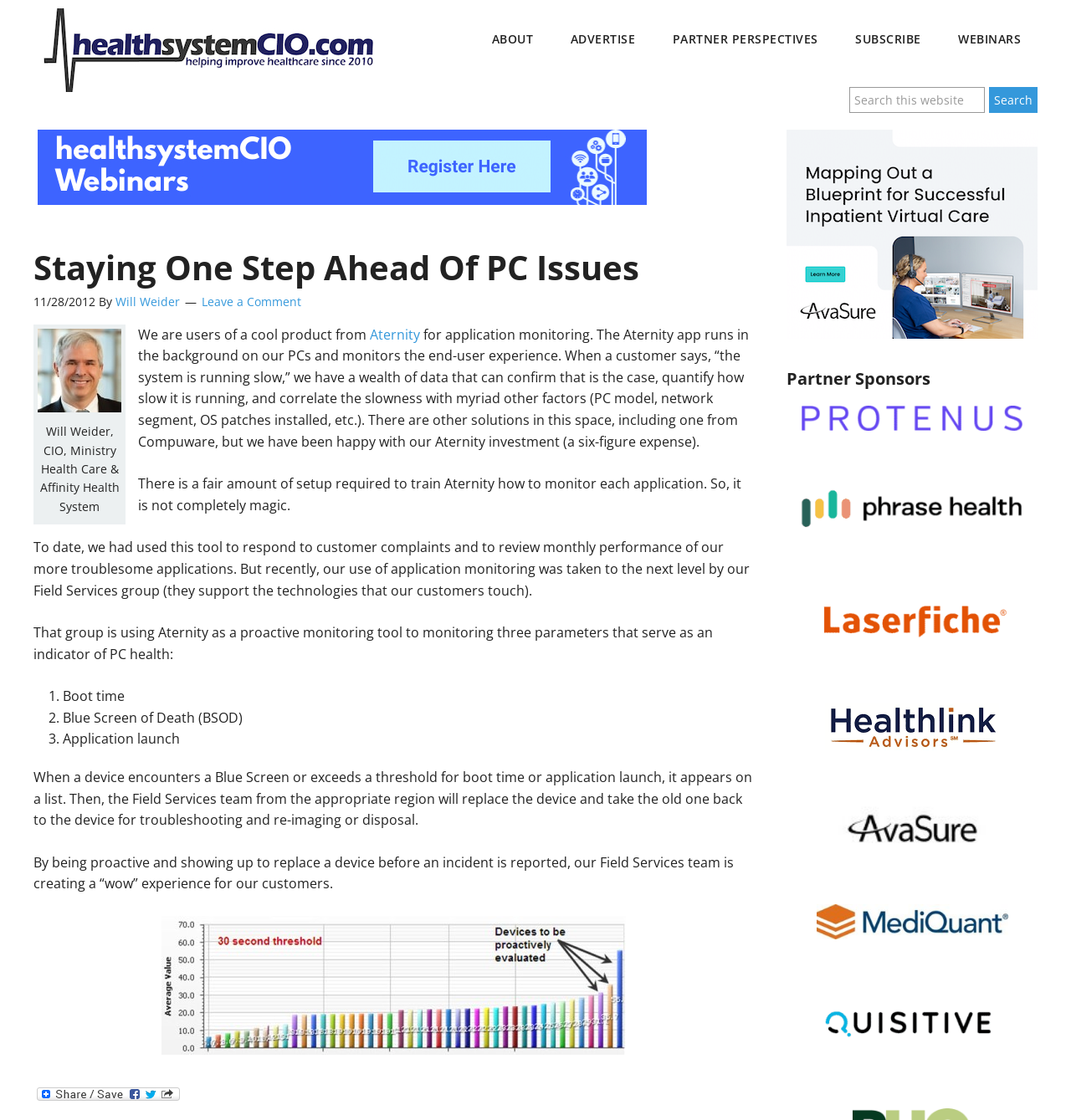Pinpoint the bounding box coordinates of the area that should be clicked to complete the following instruction: "Search this website". The coordinates must be given as four float numbers between 0 and 1, i.e., [left, top, right, bottom].

[0.793, 0.077, 0.92, 0.101]